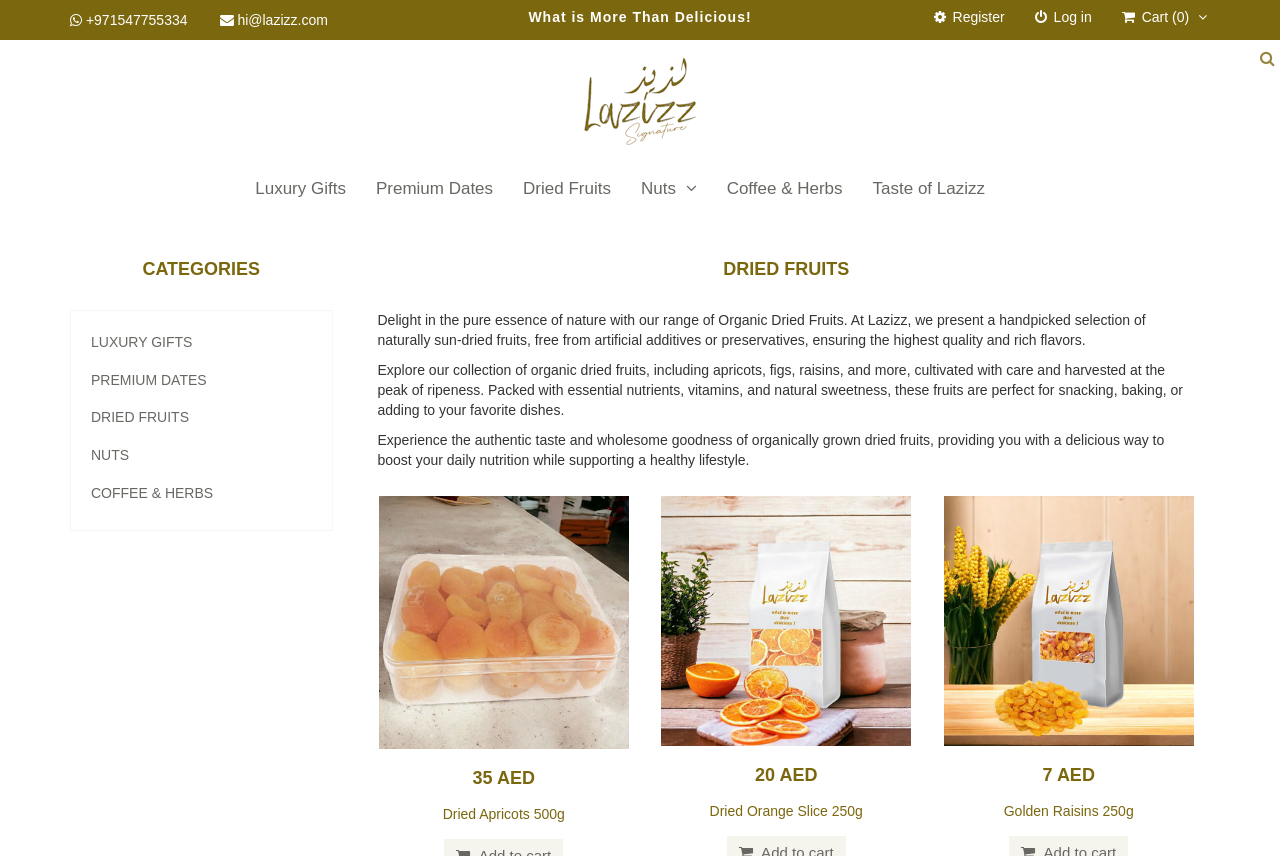Locate the bounding box coordinates of the area that needs to be clicked to fulfill the following instruction: "Click on the 'Black Alliance For Peace' link". The coordinates should be in the format of four float numbers between 0 and 1, namely [left, top, right, bottom].

None